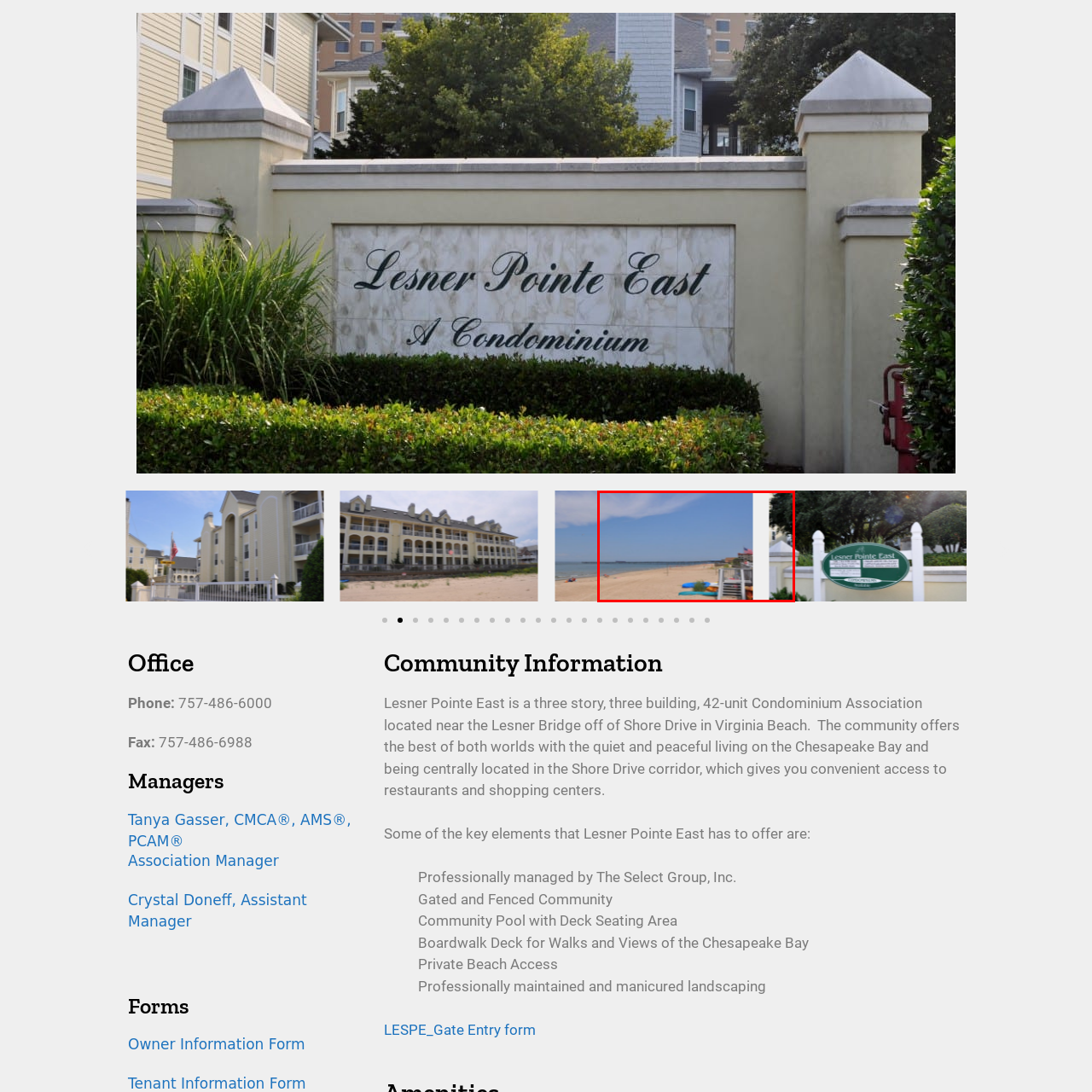Offer a thorough and descriptive summary of the image captured in the red bounding box.

This image captures a serene beach scene, showcasing a wide stretch of sandy shoreline under a clear blue sky. The beach is tranquil, with gentle waves lapping at the shore, evoking a sense of peace and relaxation. Colorful beach equipment such as kayaks and beach chairs are scattered along the sand, suggesting a welcoming environment for leisurely outdoor activities. In the distance, a pier can be seen extending into the water, adding to the picturesque coastal landscape. This setting highlights the natural beauty and recreational opportunities available at Lesner Pointe East, a condominium community located near the Chesapeake Bay, ideal for residents seeking both tranquility and convenience.